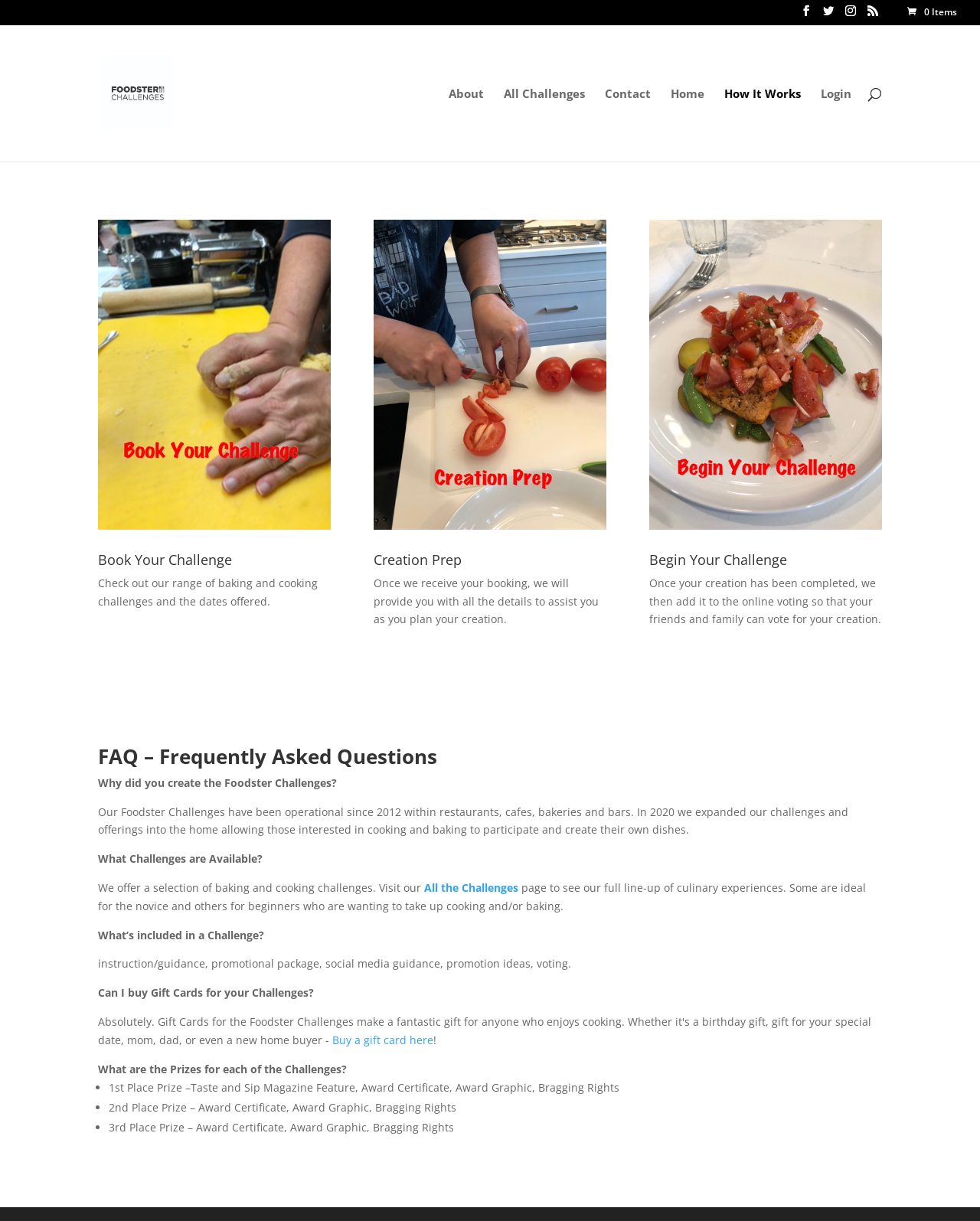Locate the UI element that matches the description Home in the webpage screenshot. Return the bounding box coordinates in the format (top-left x, top-left y, bottom-right x, bottom-right y), with values ranging from 0 to 1.

[0.684, 0.072, 0.719, 0.132]